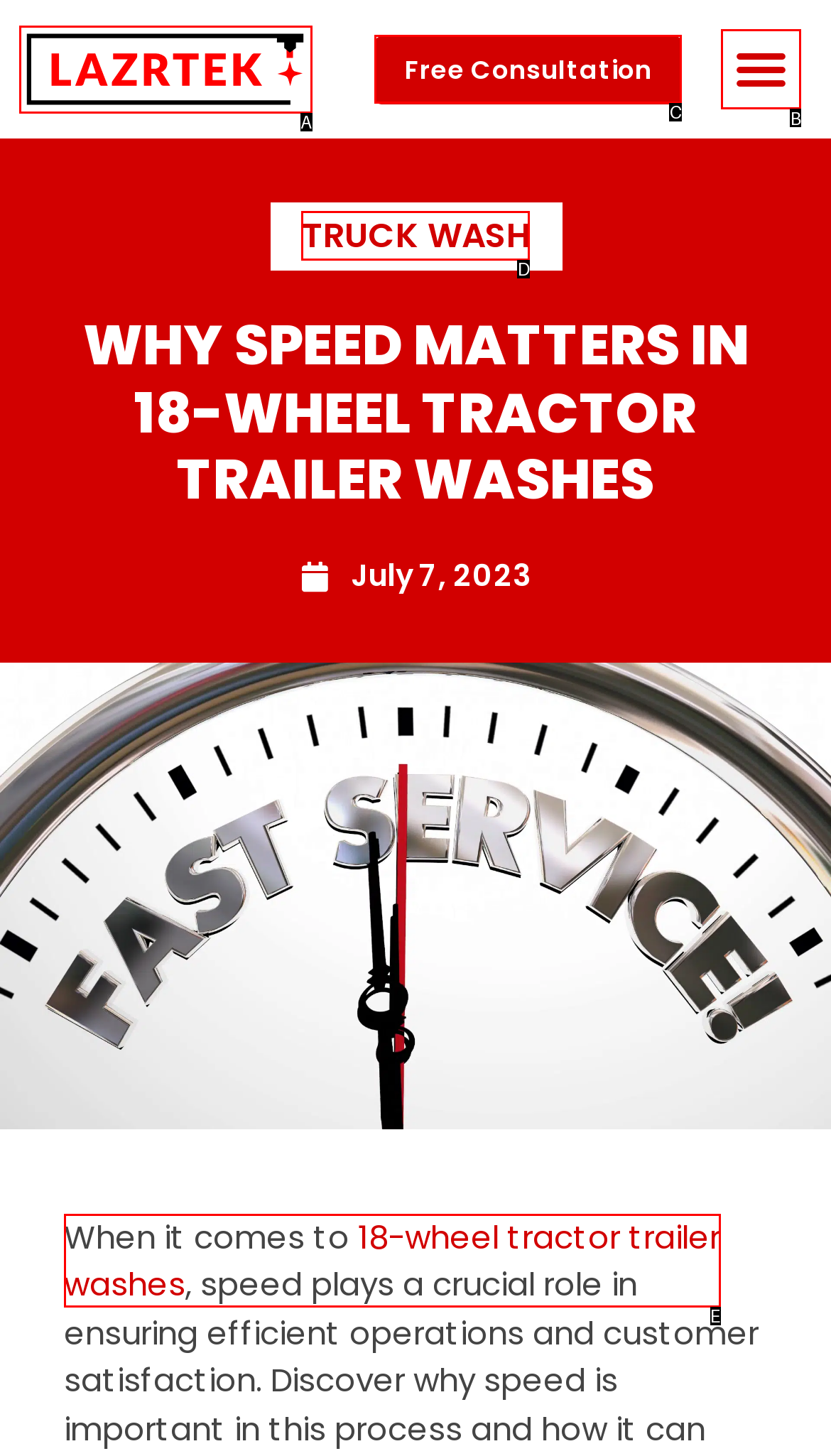Based on the description Free Consultation, identify the most suitable HTML element from the options. Provide your answer as the corresponding letter.

C